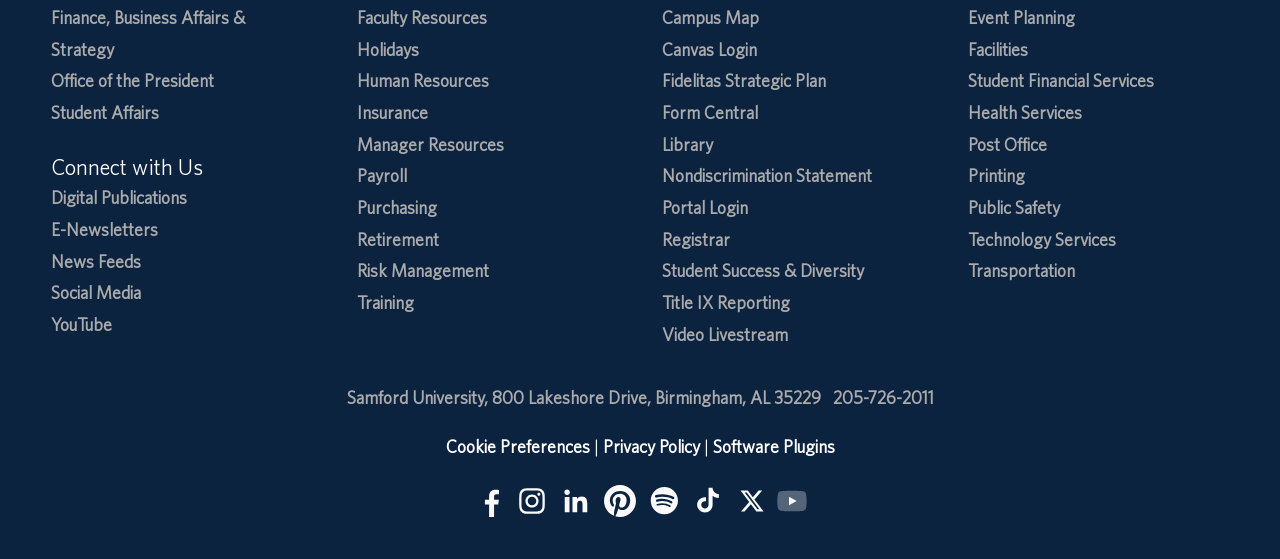Pinpoint the bounding box coordinates of the area that must be clicked to complete this instruction: "Check the Campus Map".

[0.517, 0.013, 0.593, 0.05]